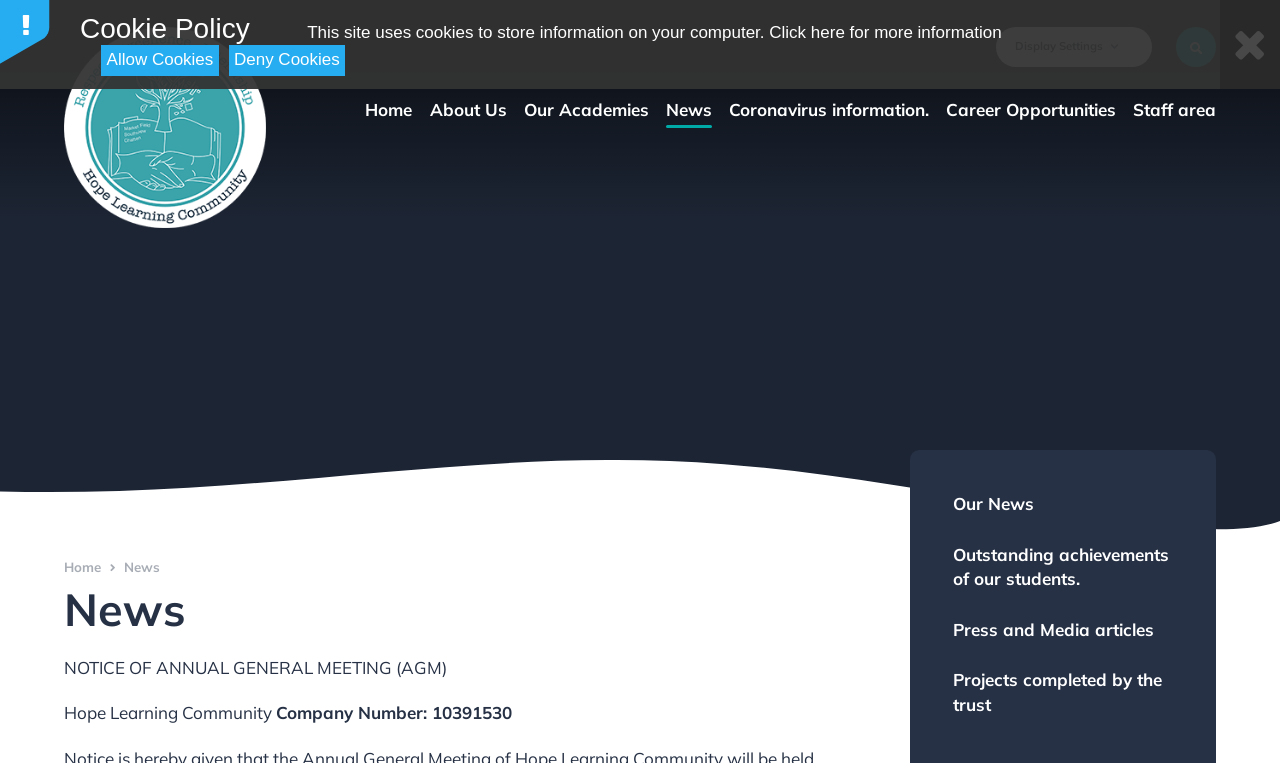Locate the bounding box coordinates of the element to click to perform the following action: 'Click on the 'Home' link'. The coordinates should be given as four float values between 0 and 1, in the form of [left, top, right, bottom].

[0.285, 0.12, 0.322, 0.168]